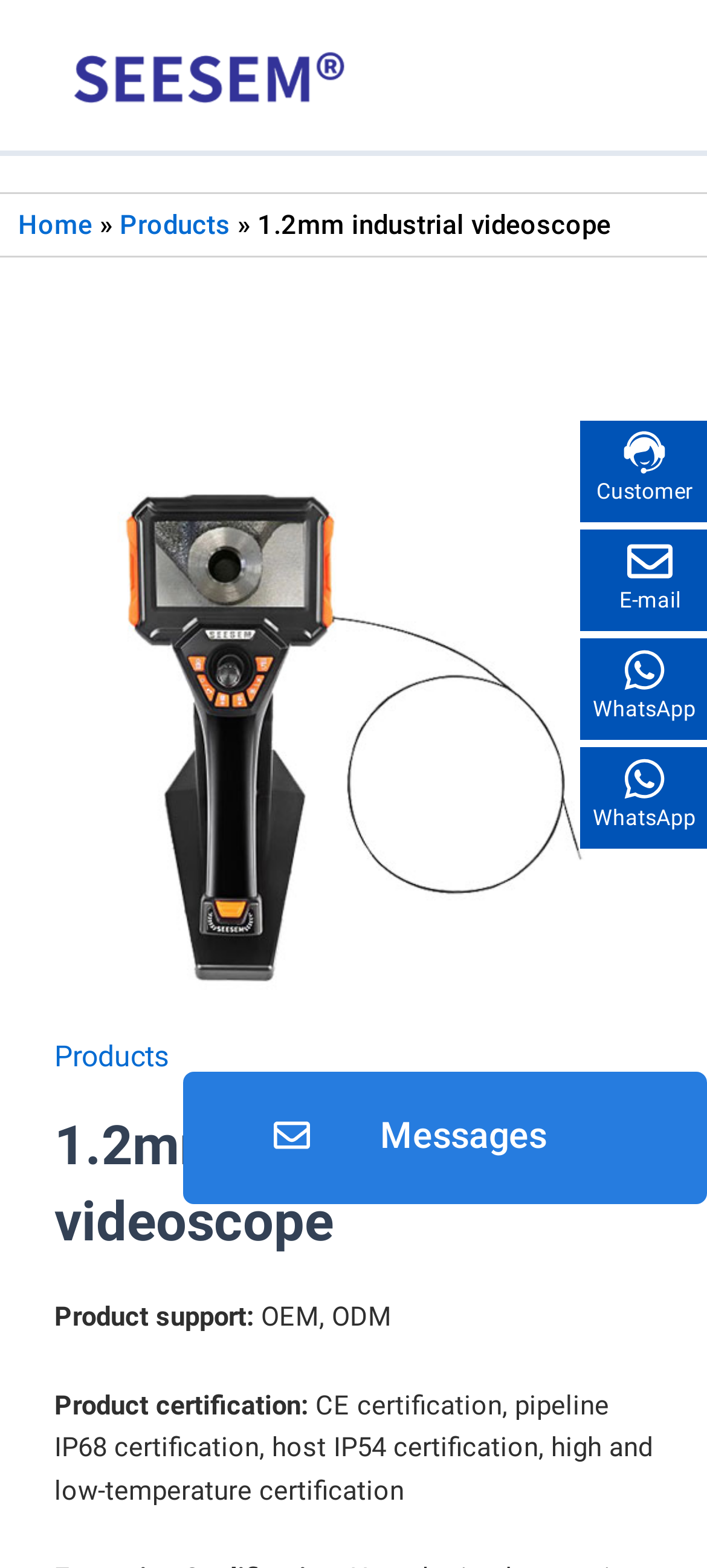Could you please study the image and provide a detailed answer to the question:
What is the certification of the product?

The product certification information can be found in the middle of the webpage, where it lists several certifications, including CE certification, pipeline IP68 certification, host IP54 certification, and high and low-temperature certification.